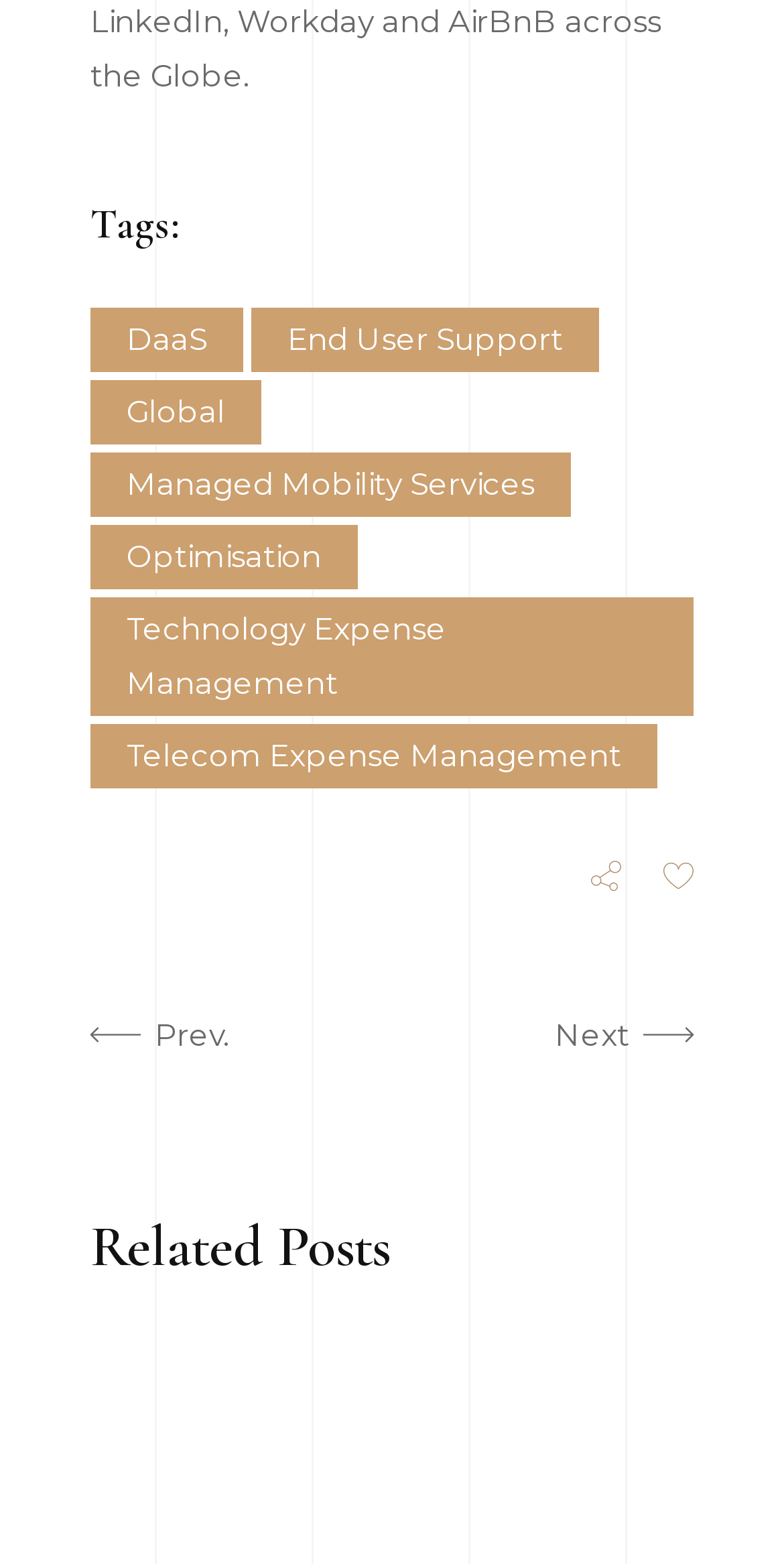How many links are under the 'Tags:' heading?
Using the details from the image, give an elaborate explanation to answer the question.

I counted the number of links under the 'Tags:' heading, which are 'DaaS', 'End User Support', 'Global', 'Managed Mobility Services', 'Optimisation', 'Technology Expense Management', 'Telecom Expense Management', and the link with the icon ''. There are 8 links in total.